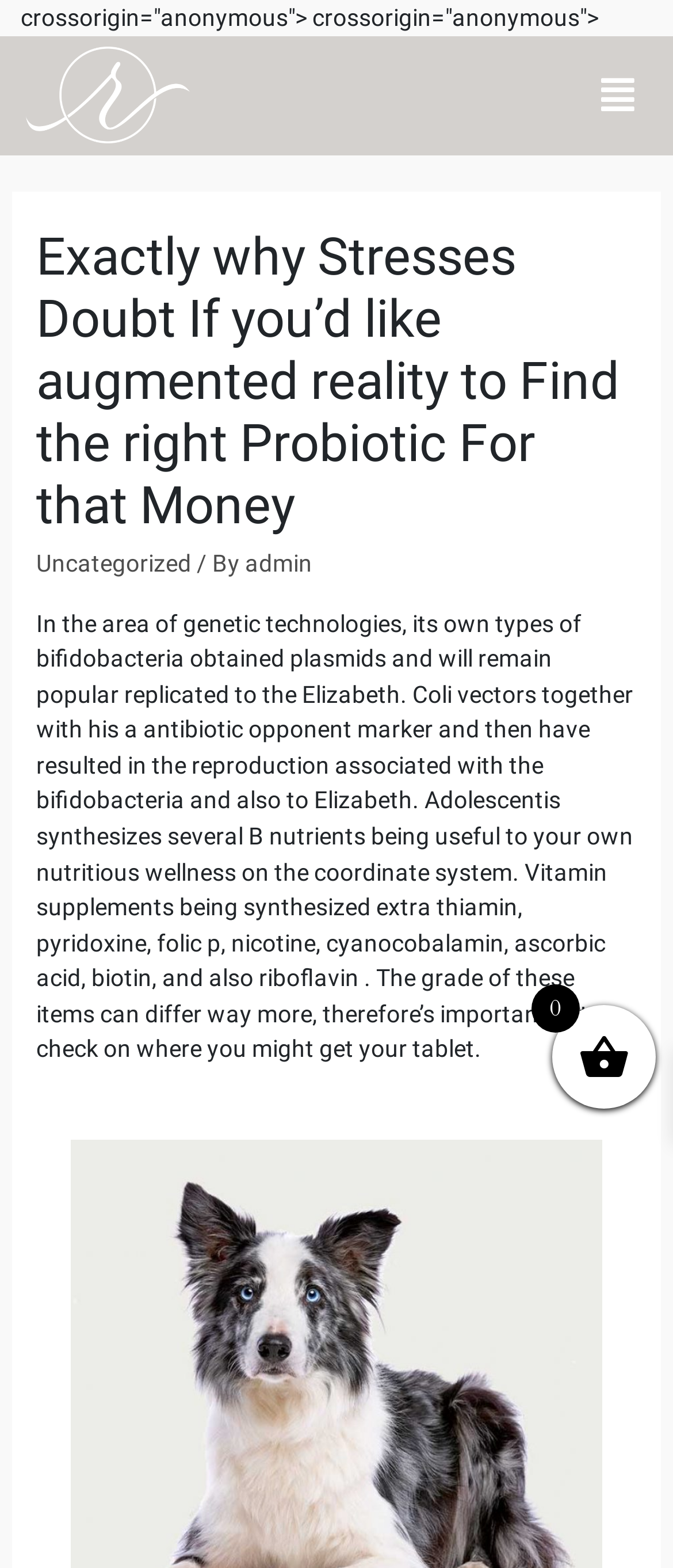Provide a thorough and detailed response to the question by examining the image: 
What nutrients are synthesized by Bifidobacteria?

According to the text in the webpage, it is mentioned that 'Bifidobacteria synthesizes several B nutrients being useful to your own nutritious wellness'. This implies that Bifidobacteria synthesizes B vitamins, which are essential for our health.